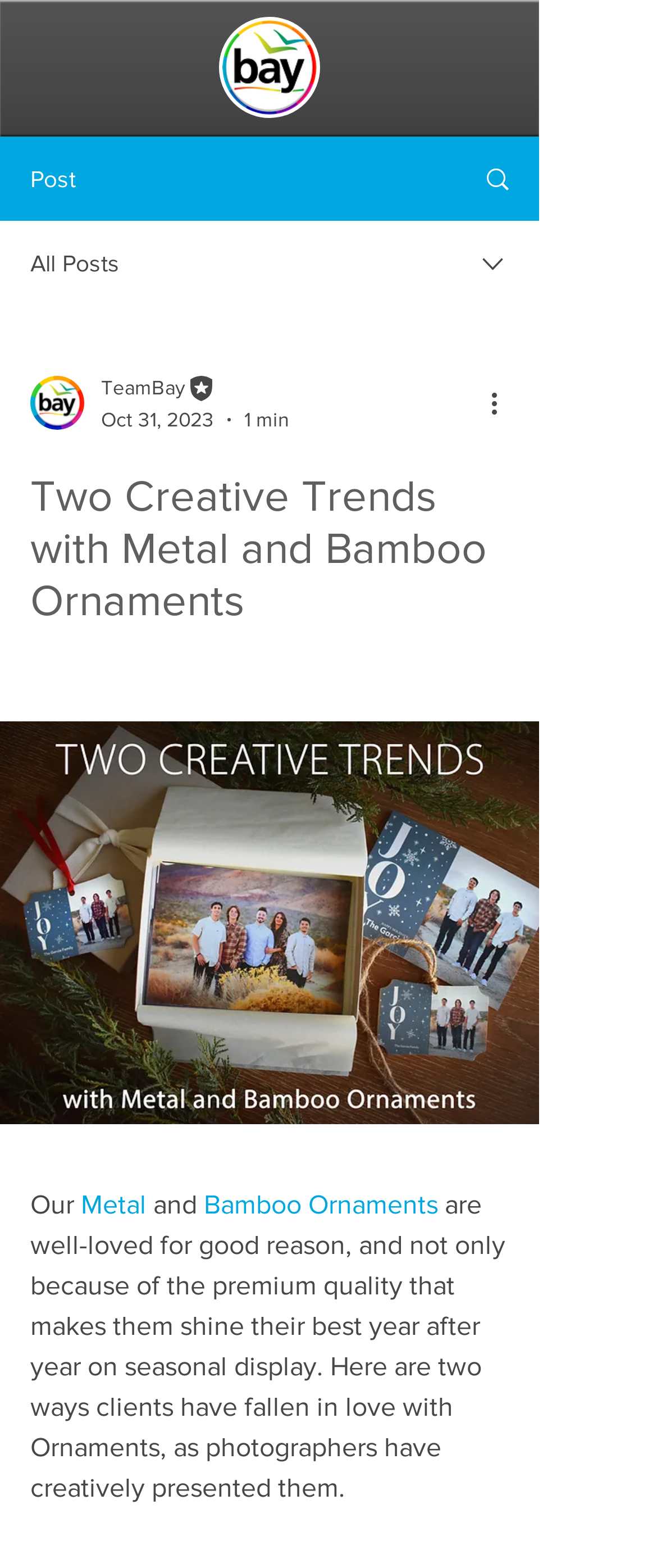Locate the bounding box coordinates of the element that should be clicked to execute the following instruction: "Click on Metal".

[0.123, 0.758, 0.223, 0.777]